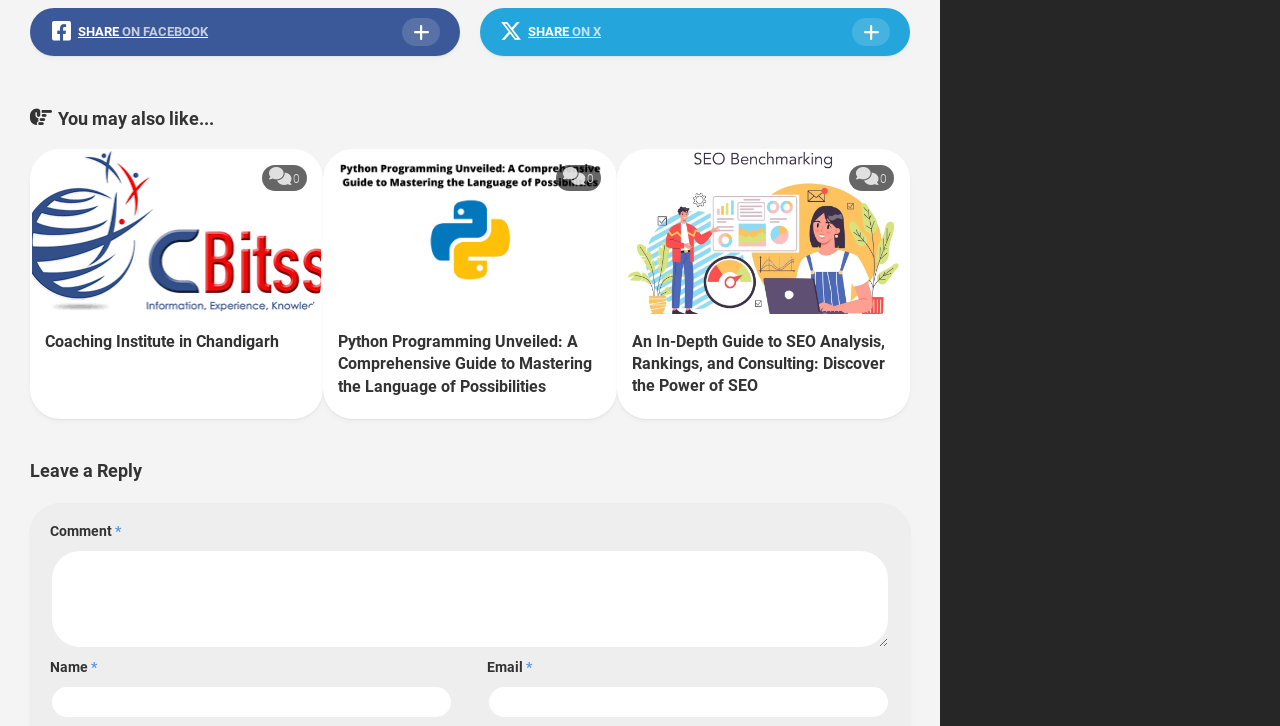Please give the bounding box coordinates of the area that should be clicked to fulfill the following instruction: "Read about Coaching Institute in Chandigarh". The coordinates should be in the format of four float numbers from 0 to 1, i.e., [left, top, right, bottom].

[0.025, 0.208, 0.251, 0.432]